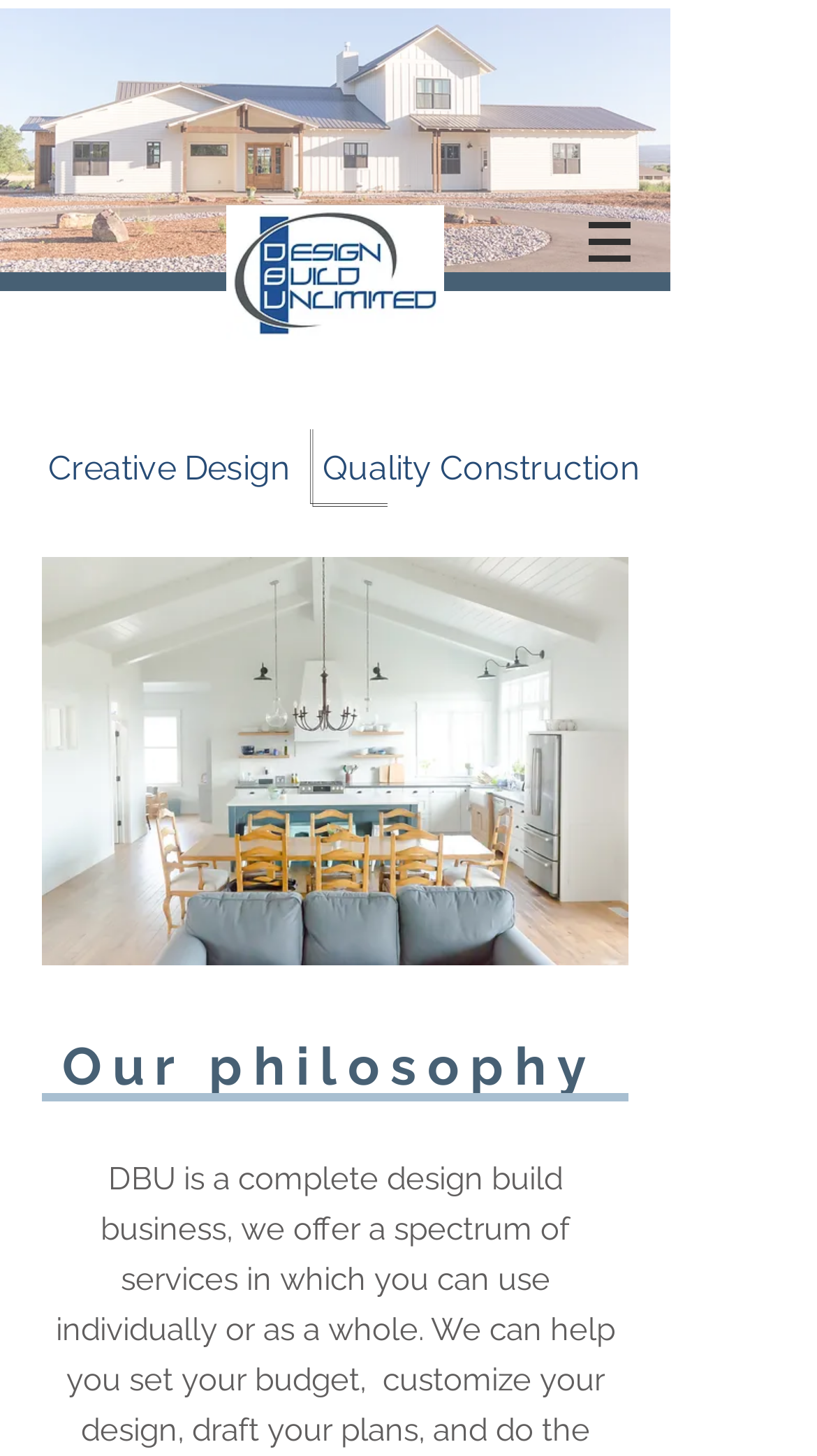Answer the following in one word or a short phrase: 
How many images are in the slideshow gallery?

8